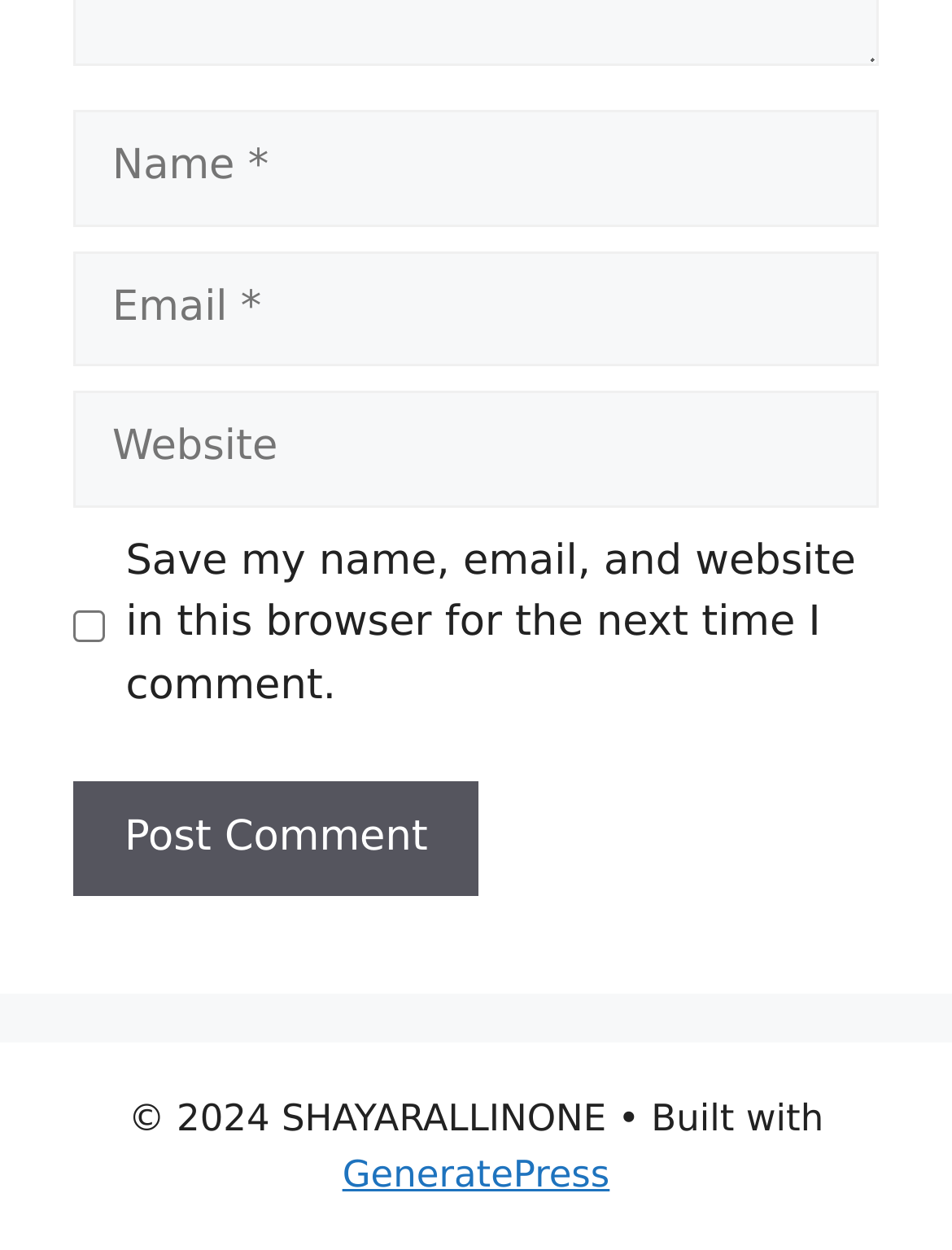Utilize the details in the image to thoroughly answer the following question: What is the label of the first text box?

The first text box has a label 'Name' which is indicated by the StaticText element with the text 'Name' and bounding box coordinates [0.074, 0.091, 0.203, 0.13].